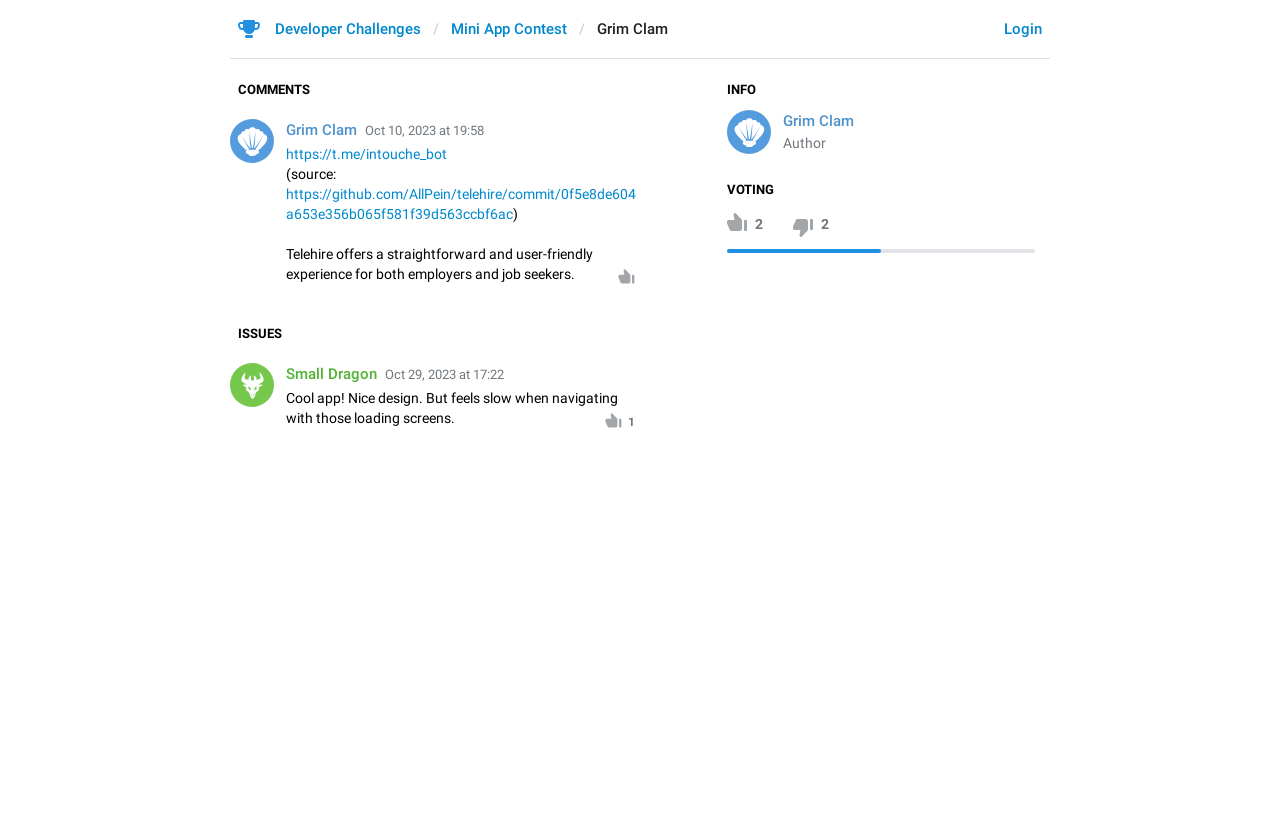Can you identify the bounding box coordinates of the clickable region needed to carry out this instruction: 'Browse the 'Scotland' category'? The coordinates should be four float numbers within the range of 0 to 1, stated as [left, top, right, bottom].

None